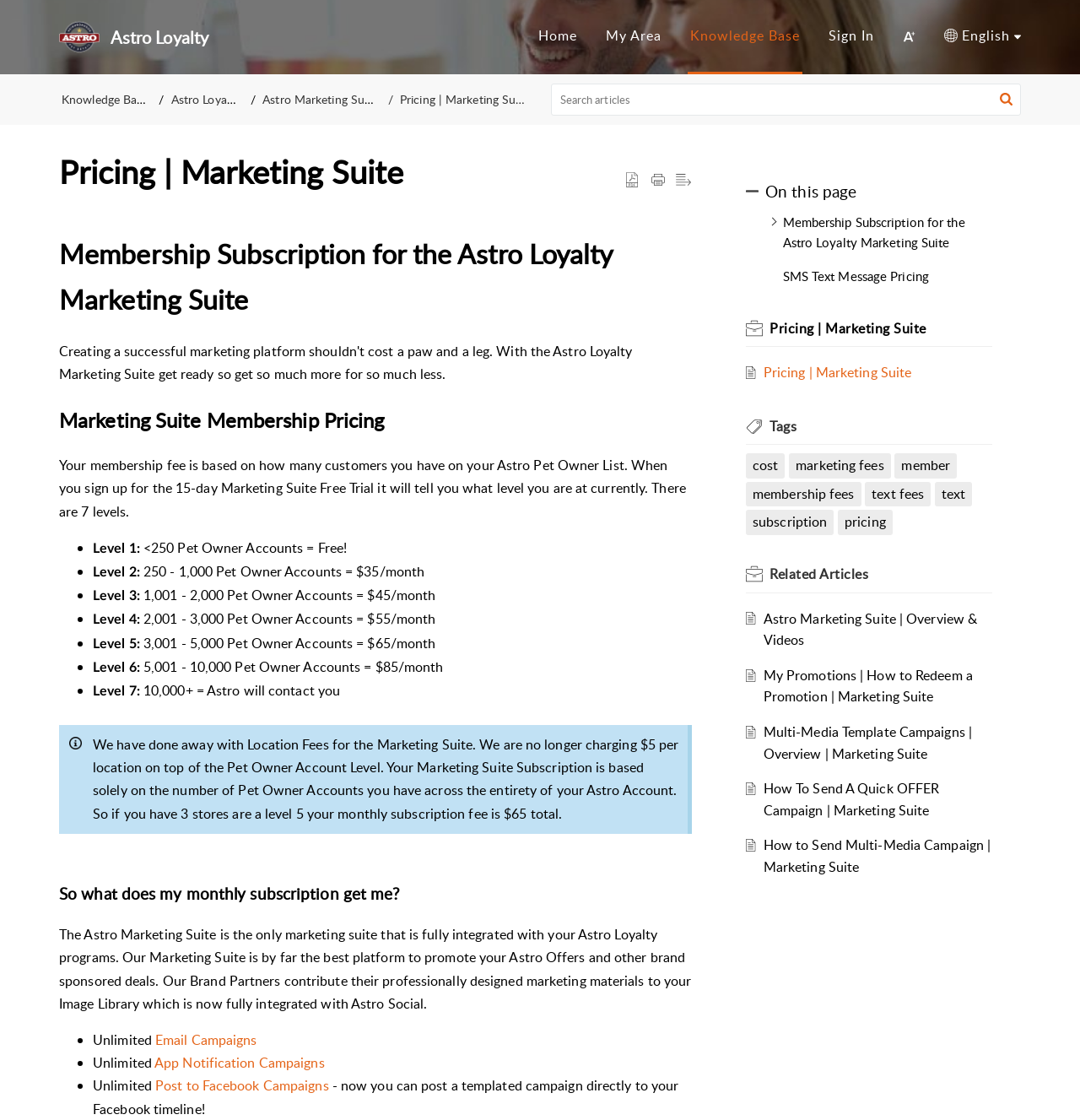Find the bounding box coordinates for the HTML element described as: "Pricing | Marketing Suite". The coordinates should consist of four float values between 0 and 1, i.e., [left, top, right, bottom].

[0.707, 0.324, 0.844, 0.341]